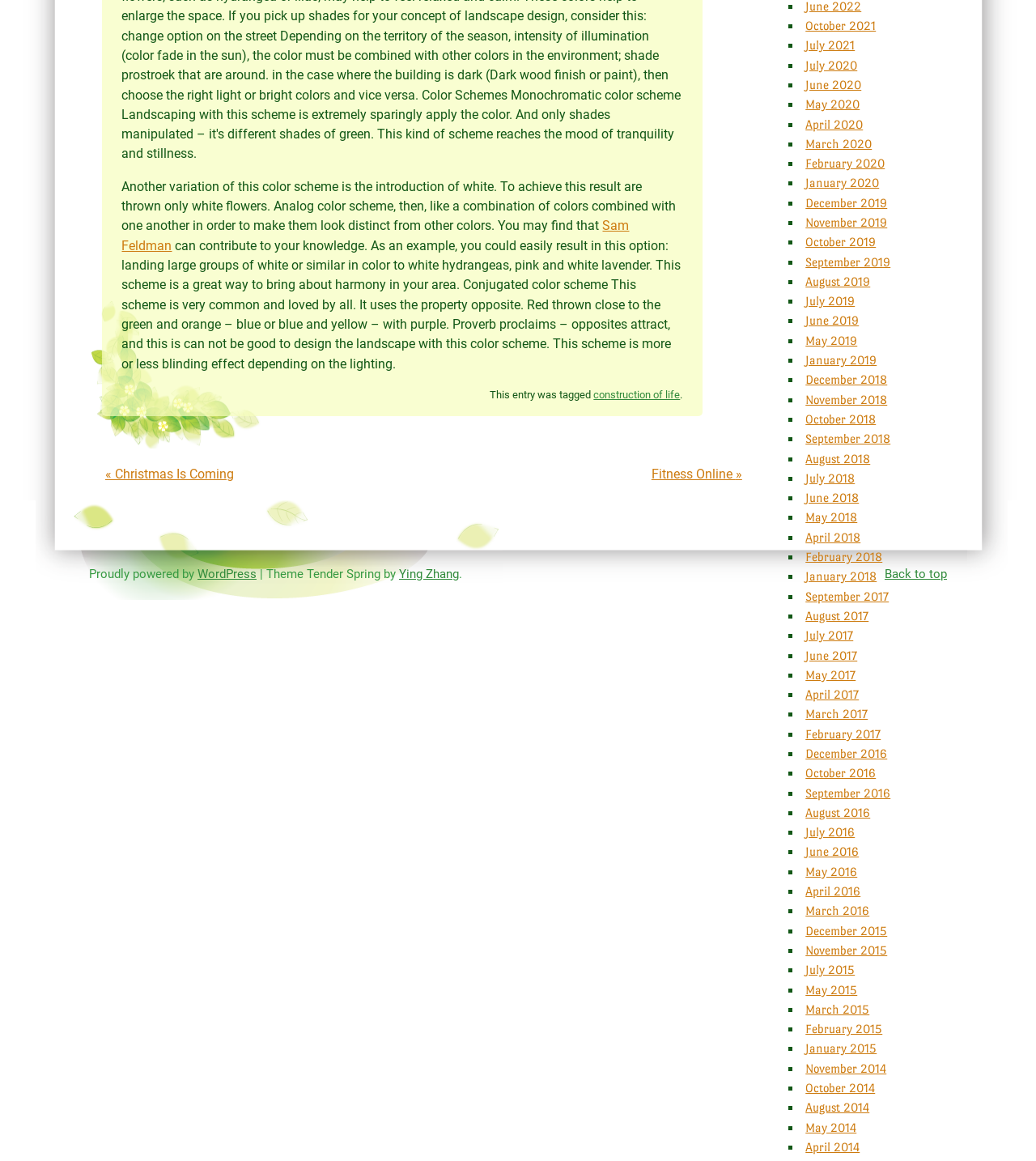Provide the bounding box coordinates of the HTML element described as: "November 2019". The bounding box coordinates should be four float numbers between 0 and 1, i.e., [left, top, right, bottom].

[0.778, 0.185, 0.856, 0.197]